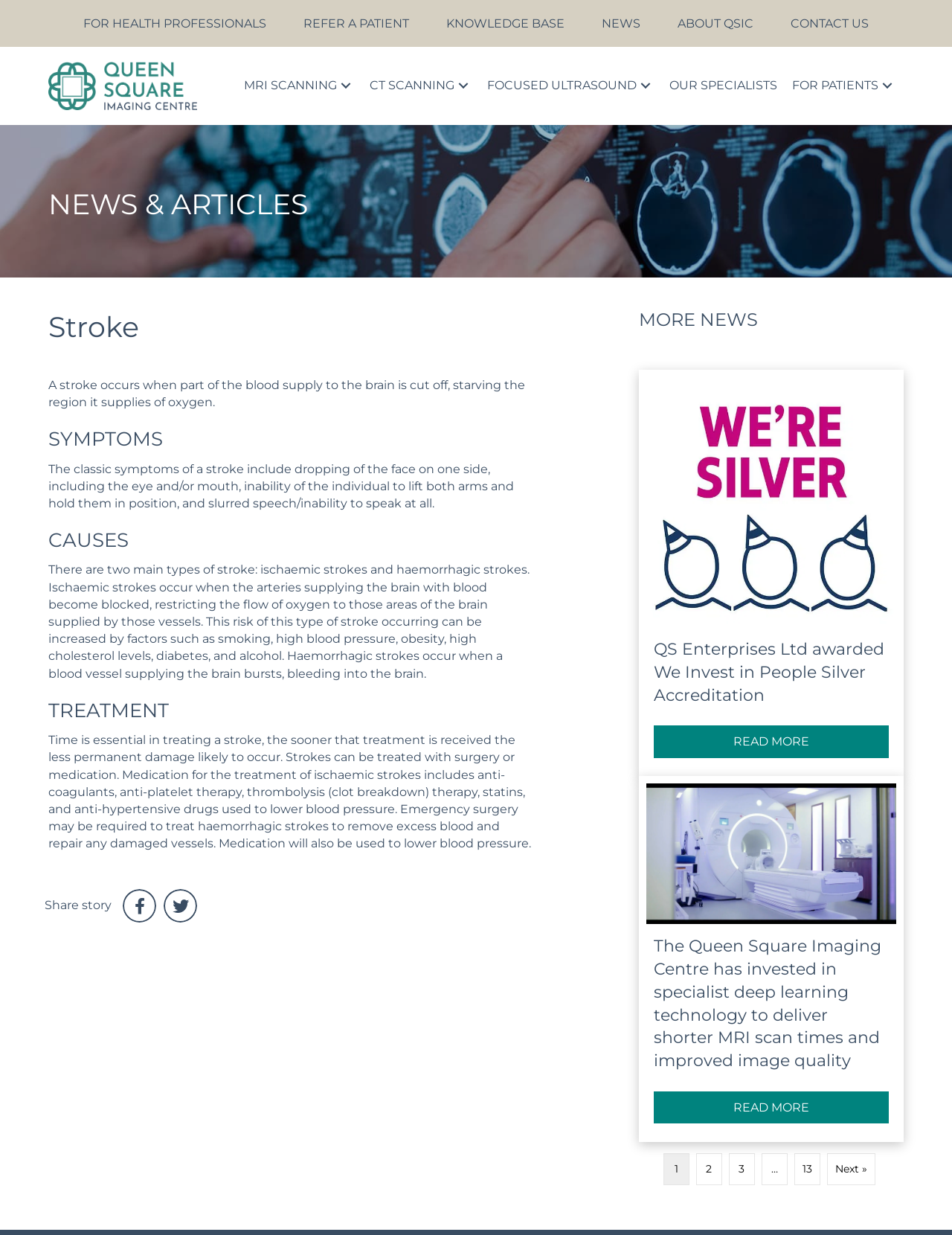Use a single word or phrase to answer the question: 
What is the main topic of this webpage?

Stroke